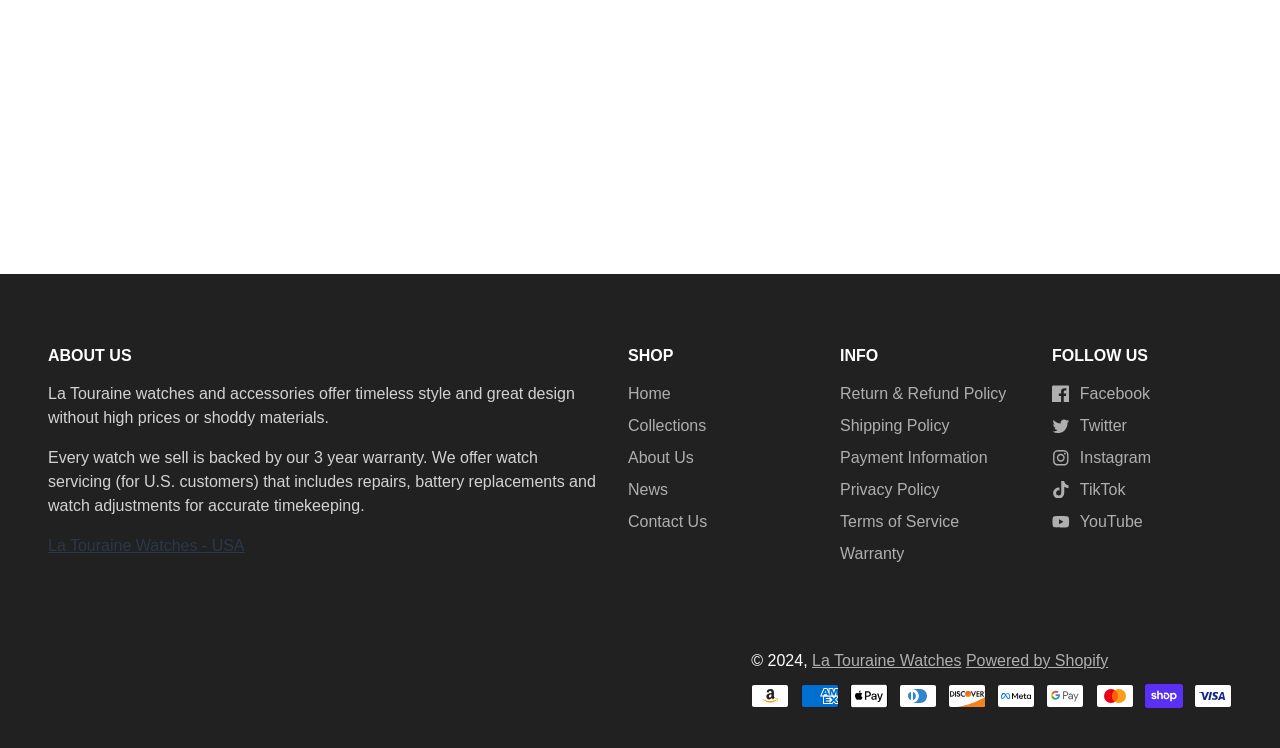Determine the bounding box coordinates of the area to click in order to meet this instruction: "Go to SHOP".

[0.491, 0.463, 0.631, 0.489]